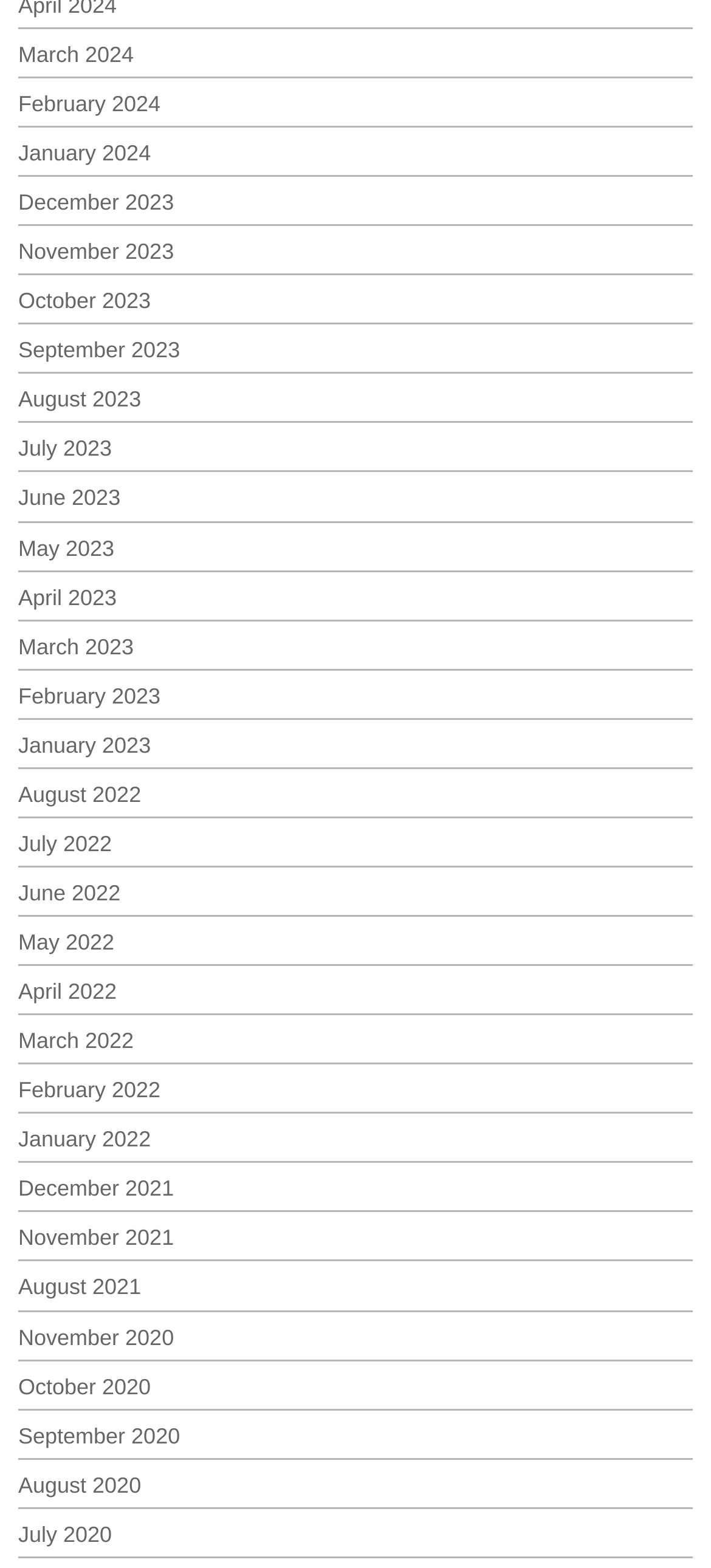Find the bounding box coordinates of the element to click in order to complete the given instruction: "Check August 2020."

[0.026, 0.939, 0.198, 0.955]